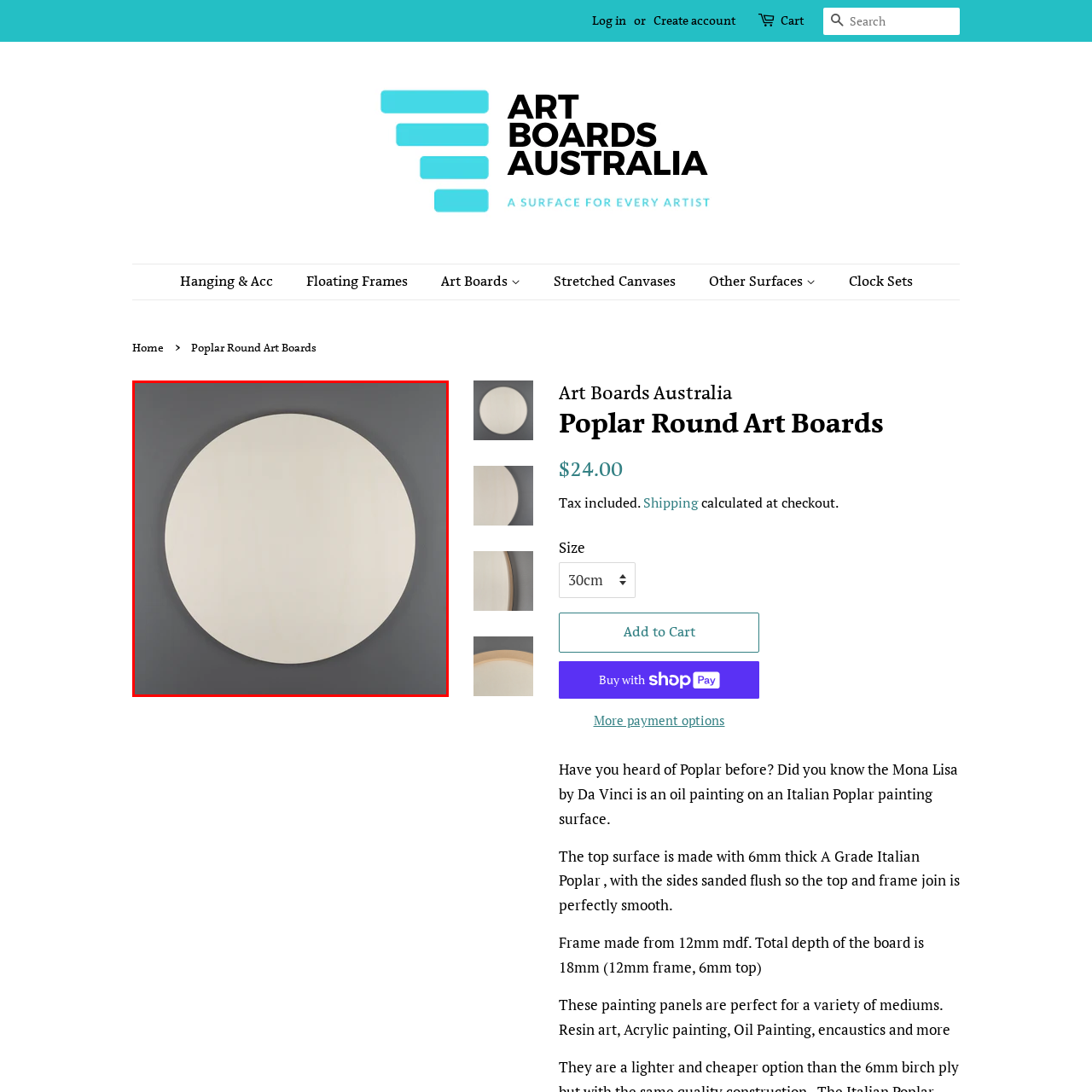What is the background color of the image?
Study the image within the red bounding box and provide a detailed response to the question.

The caption describes the background as 'subtle gray', which suggests a calm and neutral tone that enhances the clean design of the art board.